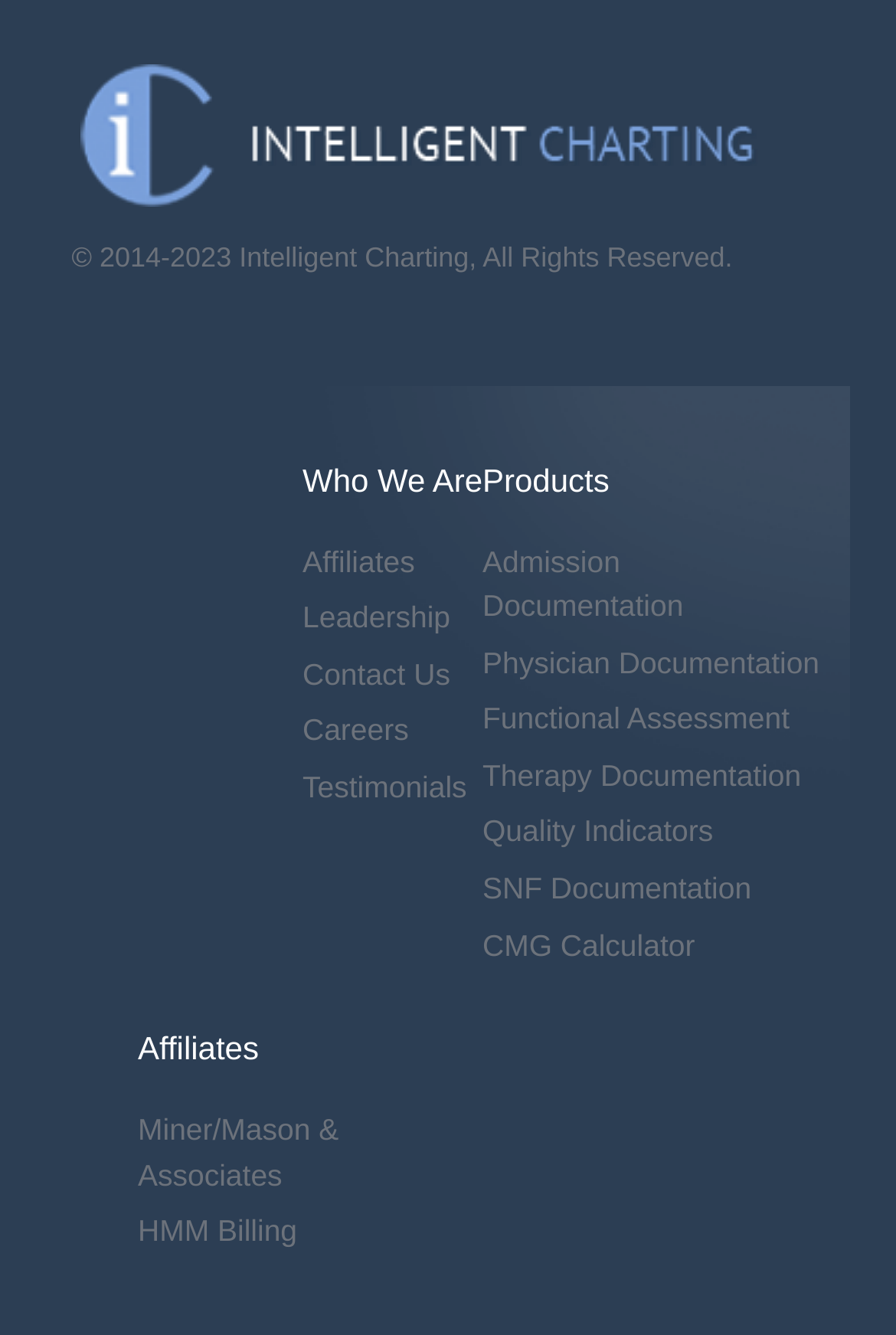What is the name of the company? Analyze the screenshot and reply with just one word or a short phrase.

Intelligent Charting